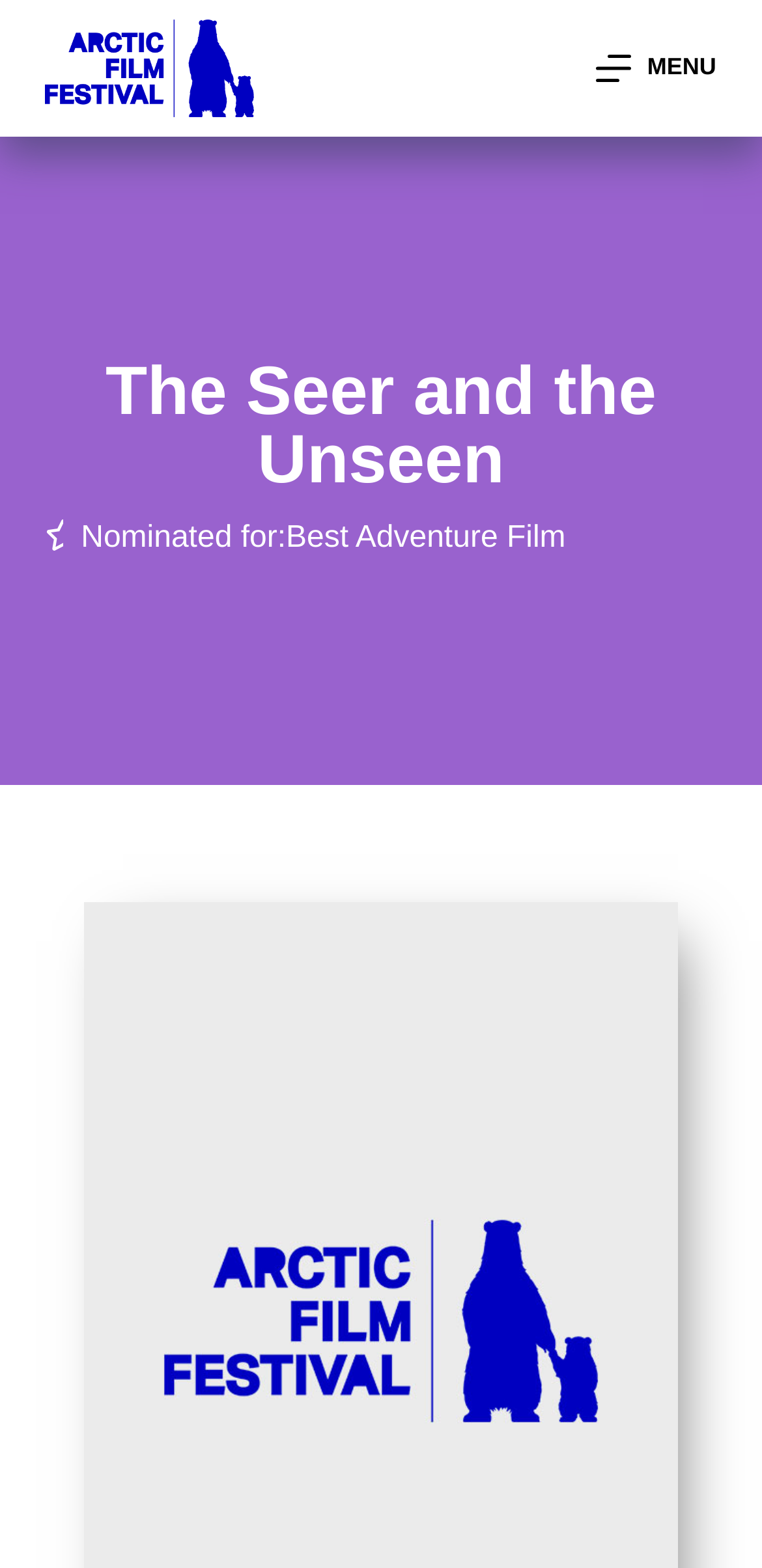Based on the image, provide a detailed response to the question:
What is the name of the film festival?

I found the answer by looking at the link element with the text 'Arctic Film Festival' which is located at the top of the page, indicating that it is the name of the film festival.